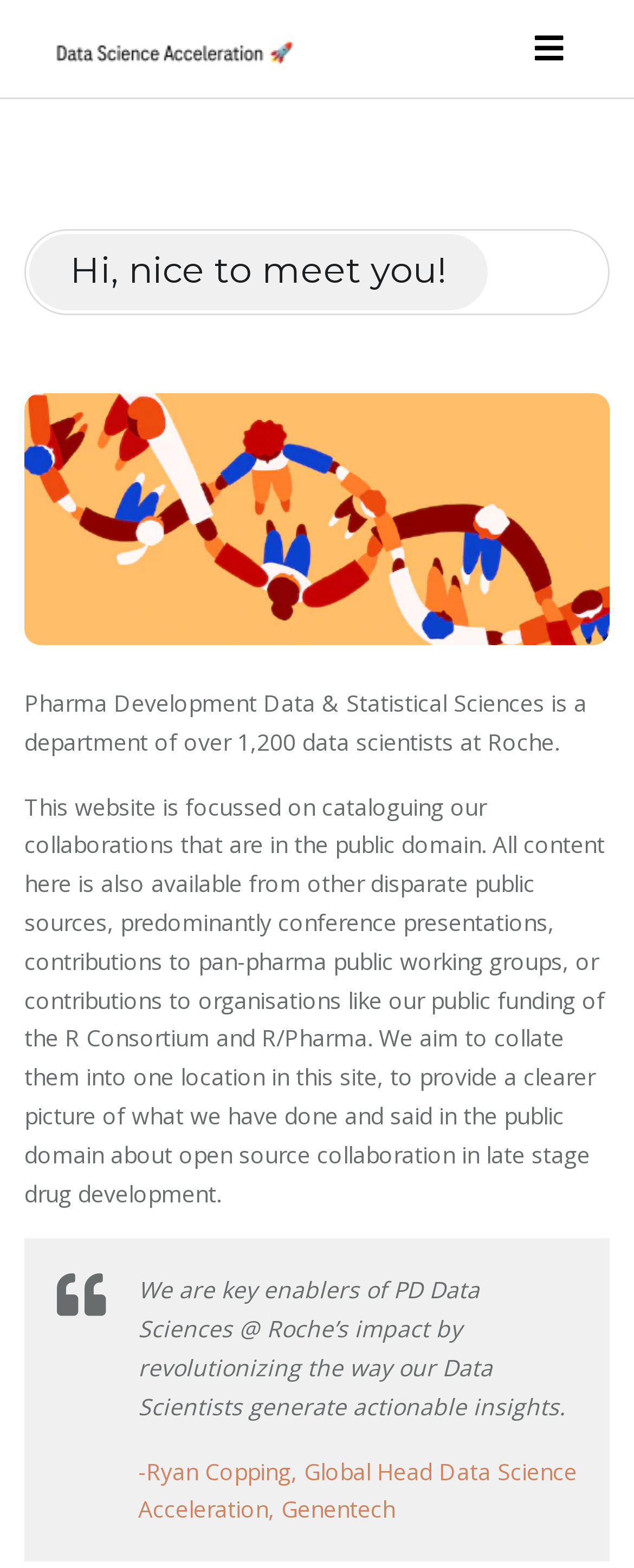What is the purpose of the website?
Answer the question in as much detail as possible.

I inferred this answer by reading the StaticText element with the text 'This website is focussed on cataloguing our collaborations that are in the public domain.' which explains the purpose of the website.